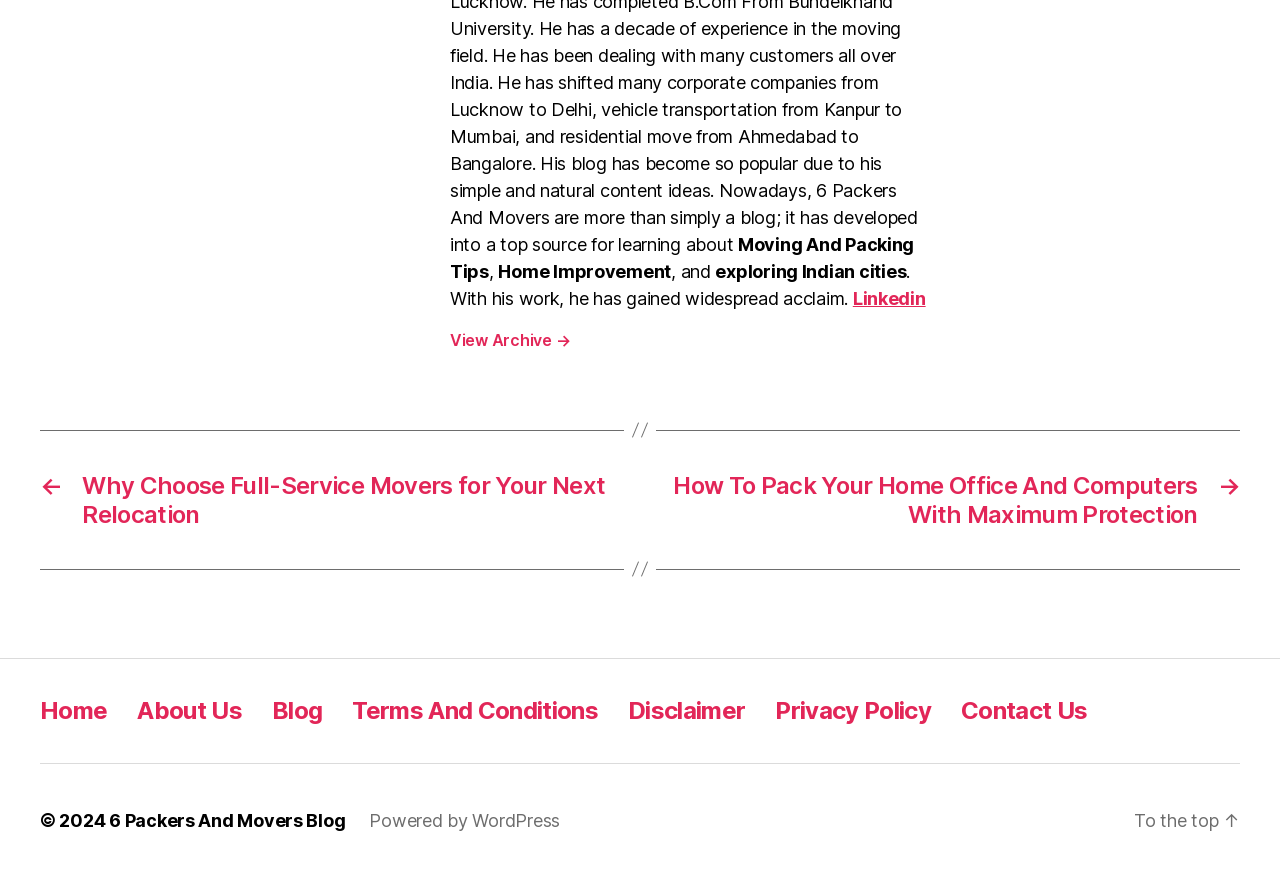Determine the bounding box coordinates of the clickable region to follow the instruction: "View blog posts".

[0.031, 0.537, 0.484, 0.603]